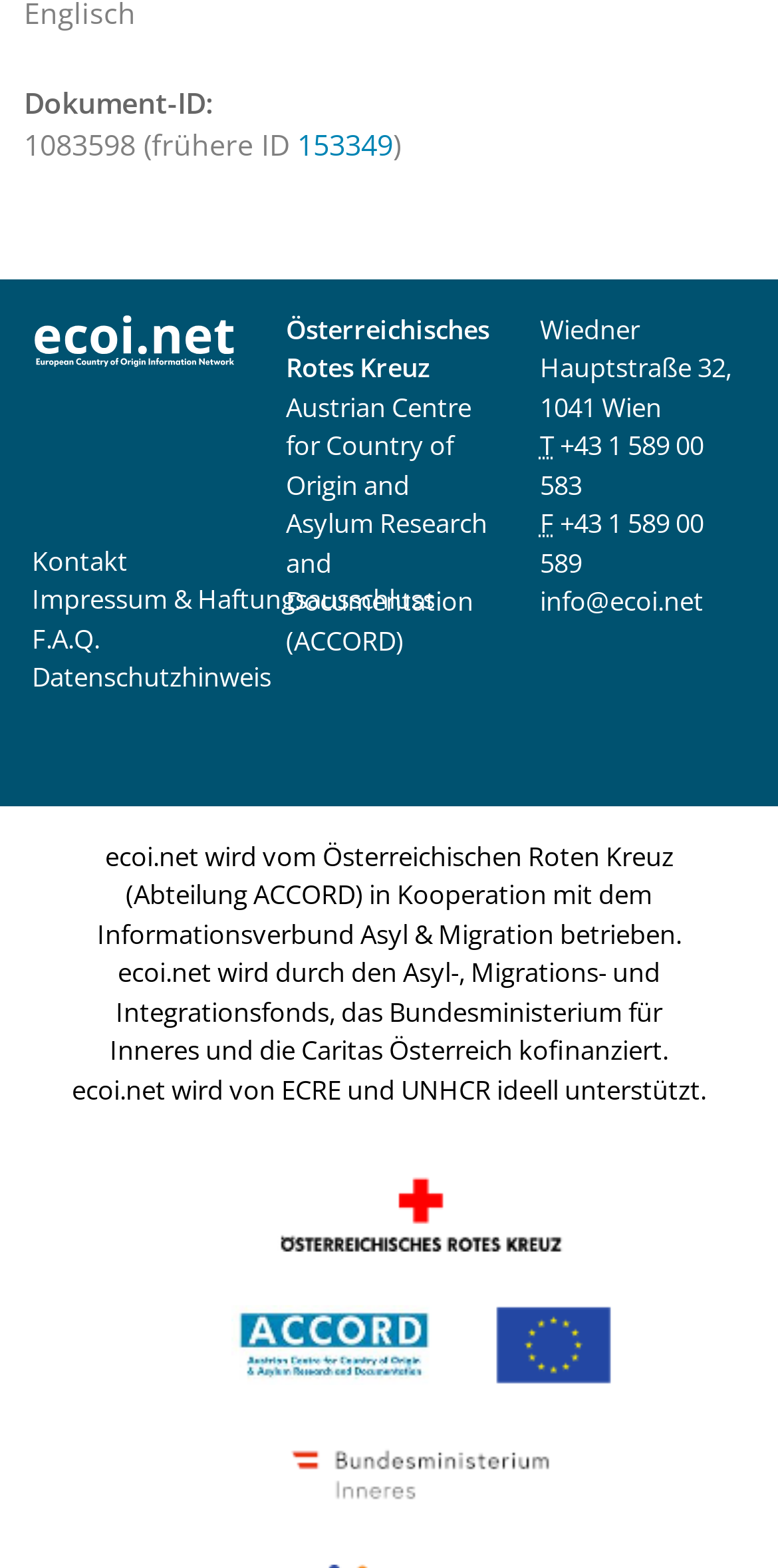Pinpoint the bounding box coordinates of the element that must be clicked to accomplish the following instruction: "click the link to Kontakt". The coordinates should be in the format of four float numbers between 0 and 1, i.e., [left, top, right, bottom].

[0.041, 0.346, 0.164, 0.369]